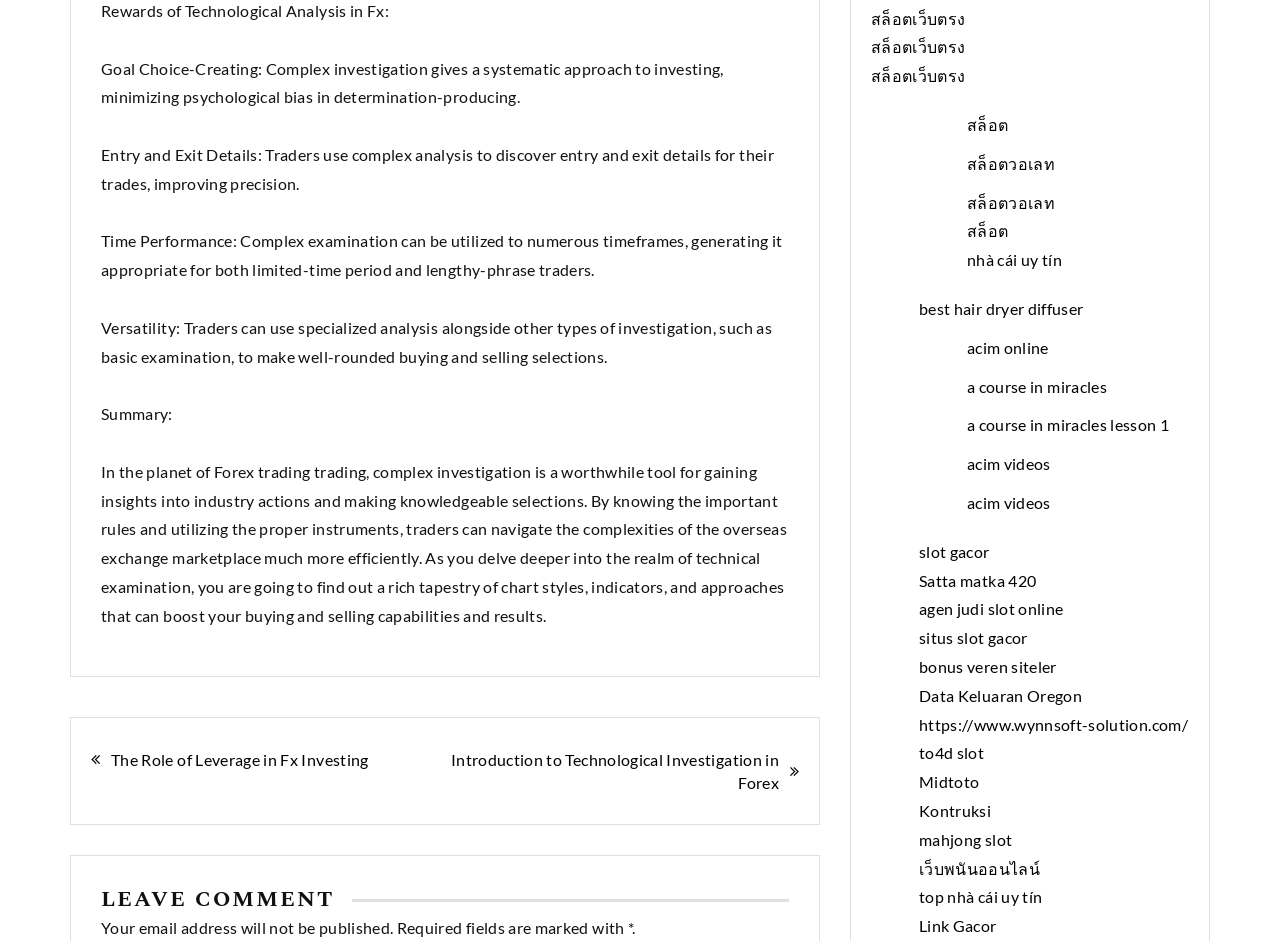Identify the bounding box coordinates of the element to click to follow this instruction: 'Click on the 'Introduction to Technological Investigation in Forex' link'. Ensure the coordinates are four float values between 0 and 1, provided as [left, top, right, bottom].

[0.348, 0.794, 0.624, 0.843]